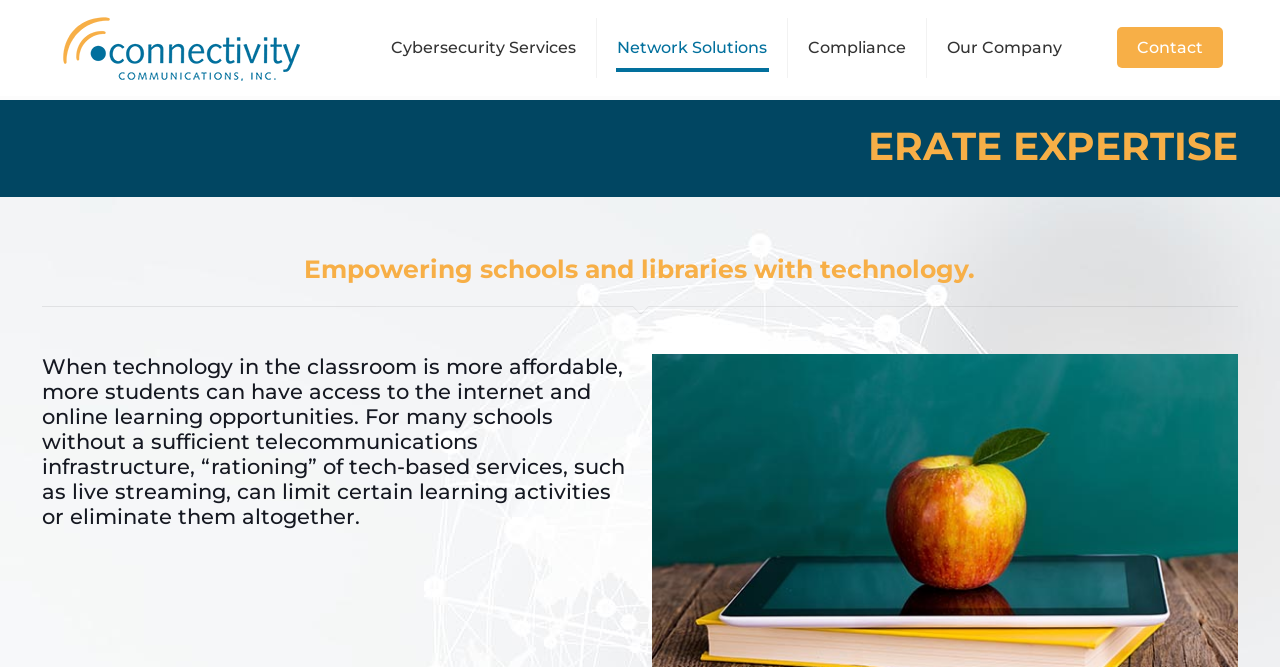Utilize the details in the image to thoroughly answer the following question: What is the company logo?

I found the company logo by looking at the top-left corner of the webpage, where I saw a link with the text 'Connectivity logo rev 31' and an image with the same description. This suggests that the company logo is the 'Connectivity logo'.